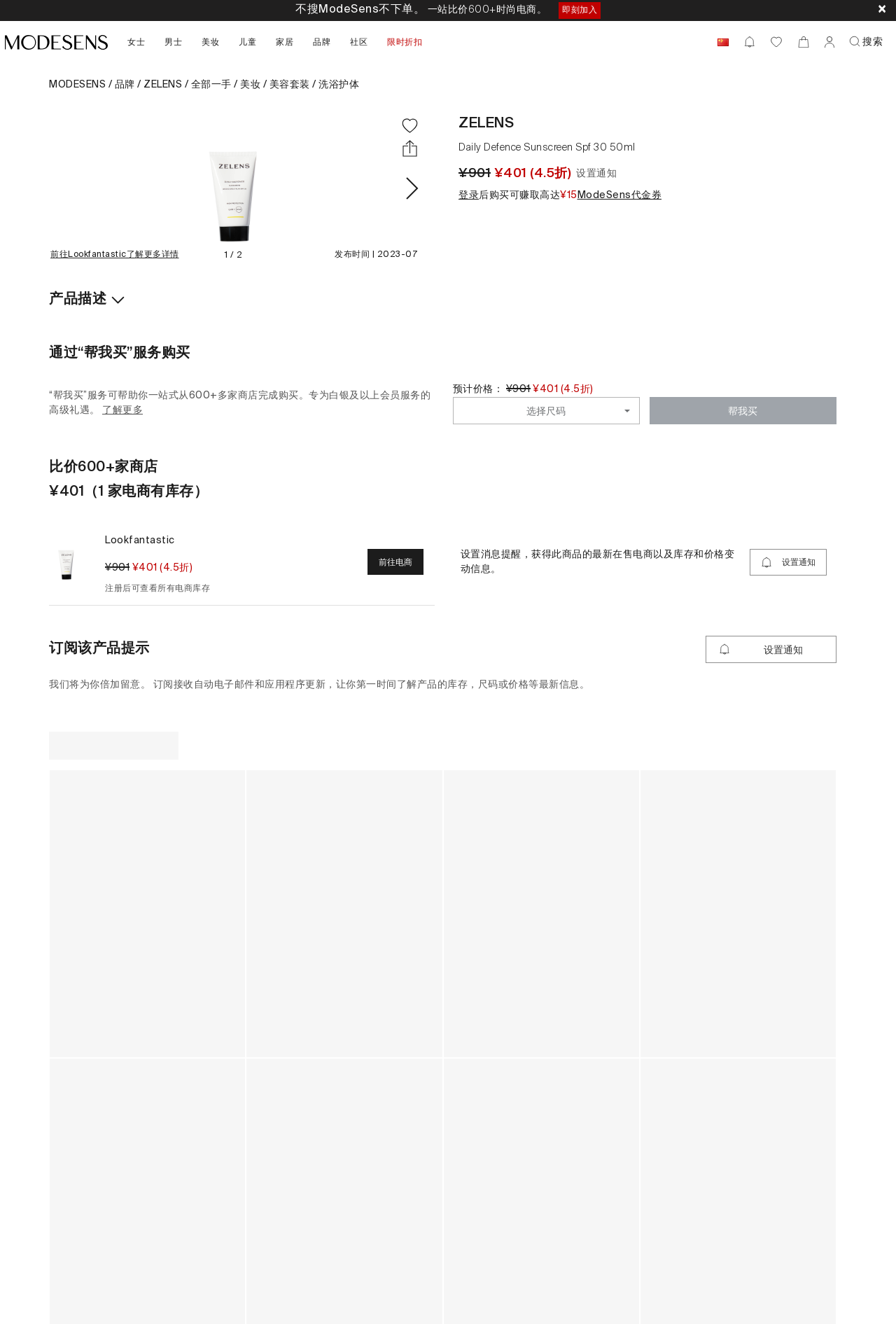Please specify the bounding box coordinates in the format (top-left x, top-left y, bottom-right x, bottom-right y), with all values as floating point numbers between 0 and 1. Identify the bounding box of the UI element described by: Confirm selection

None